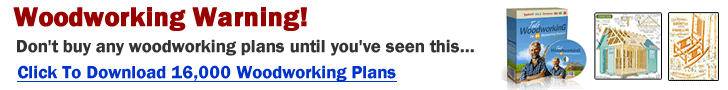Using the information from the screenshot, answer the following question thoroughly:
What is the purpose of the call-to-action?

The call-to-action is inviting users to click and download a vast collection of 16,000 woodworking plans, suggesting that the purpose is to provide access to a large repository of woodworking resources.